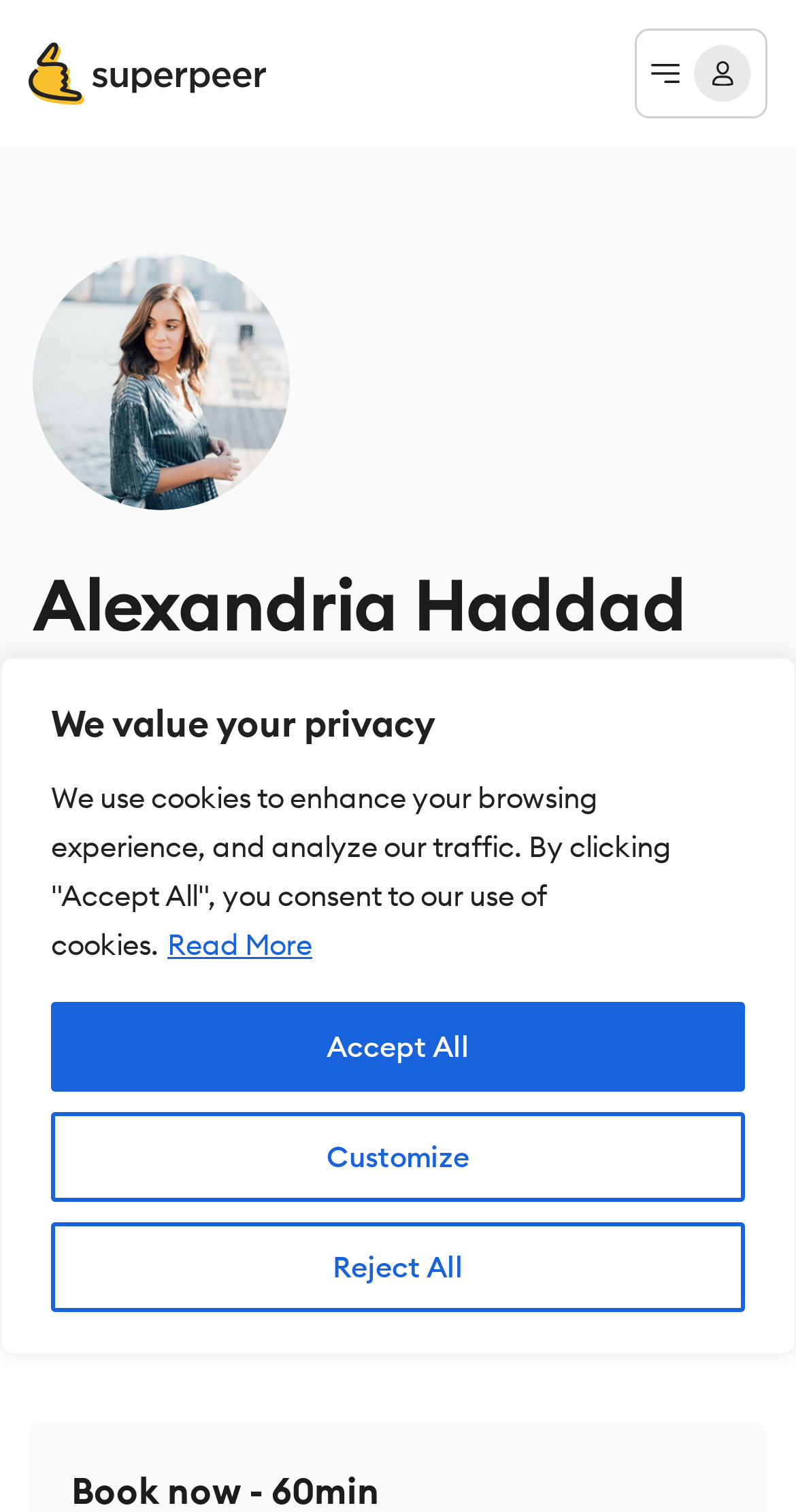What is the topic of the creator's coaching?
Examine the screenshot and reply with a single word or phrase.

Social Media Strategy